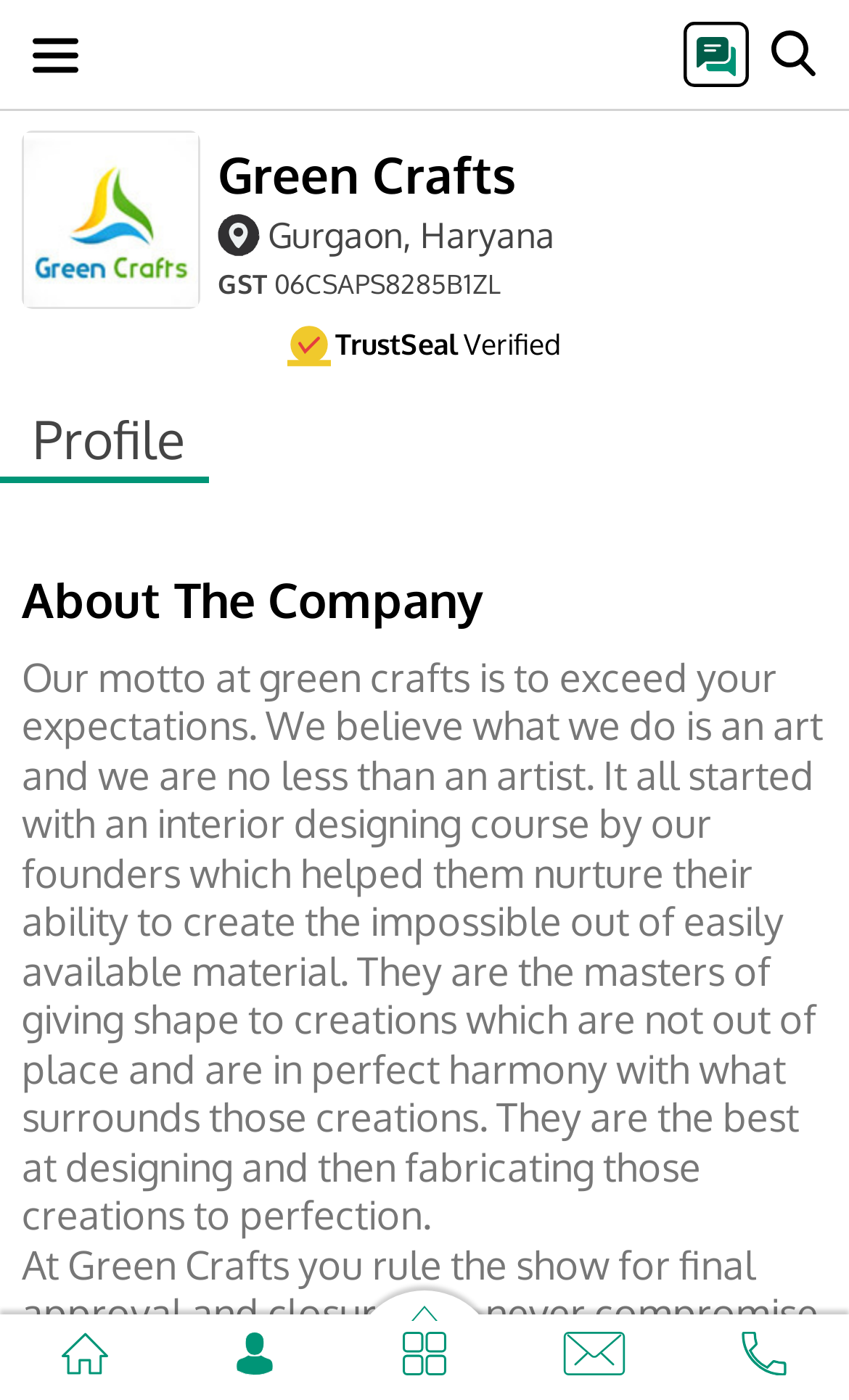Give the bounding box coordinates for this UI element: "alt="company logo"". The coordinates should be four float numbers between 0 and 1, arranged as [left, top, right, bottom].

[0.028, 0.095, 0.233, 0.219]